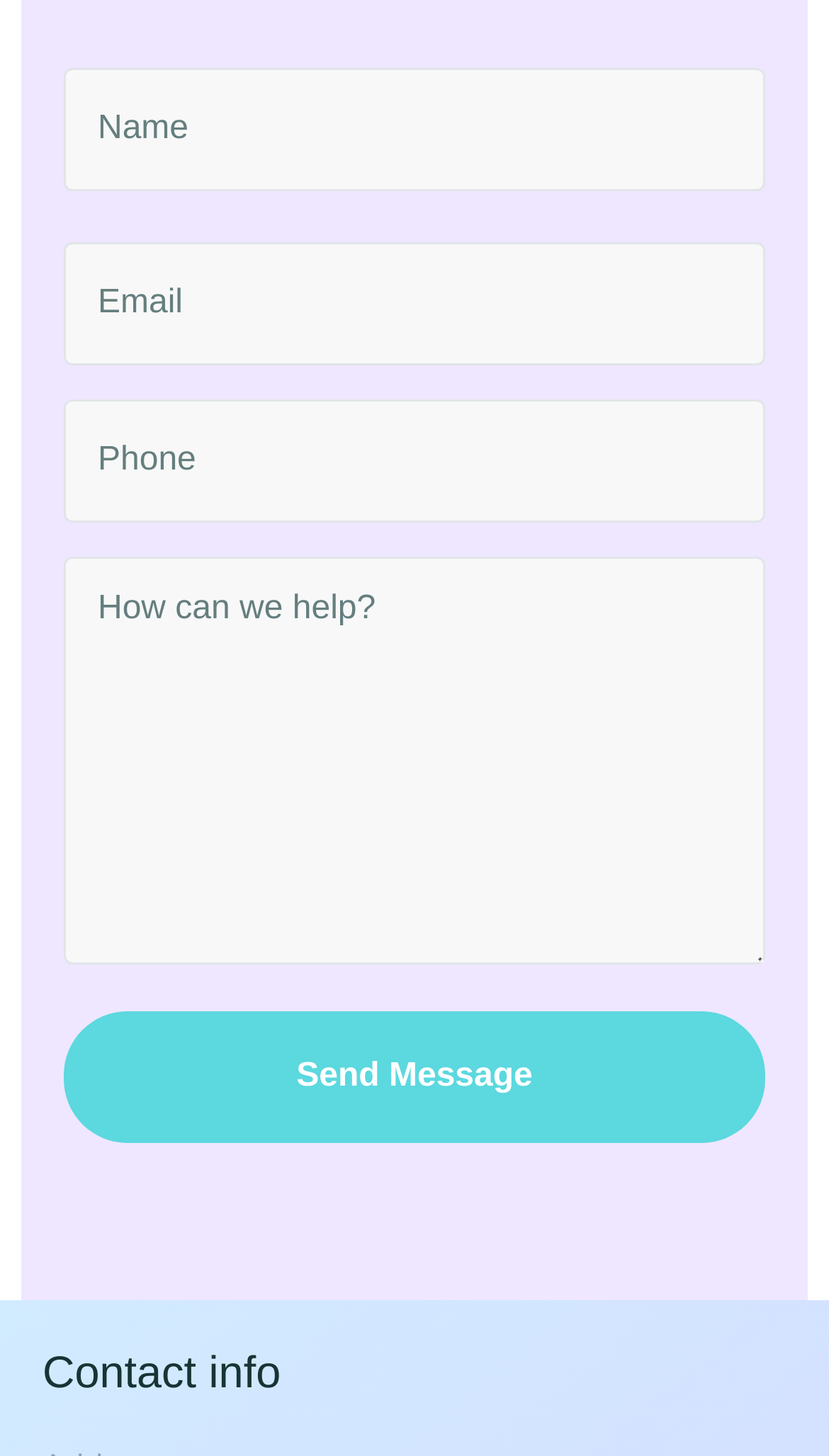What is the label of the last field in the form?
Answer the question with a single word or phrase by looking at the picture.

Message